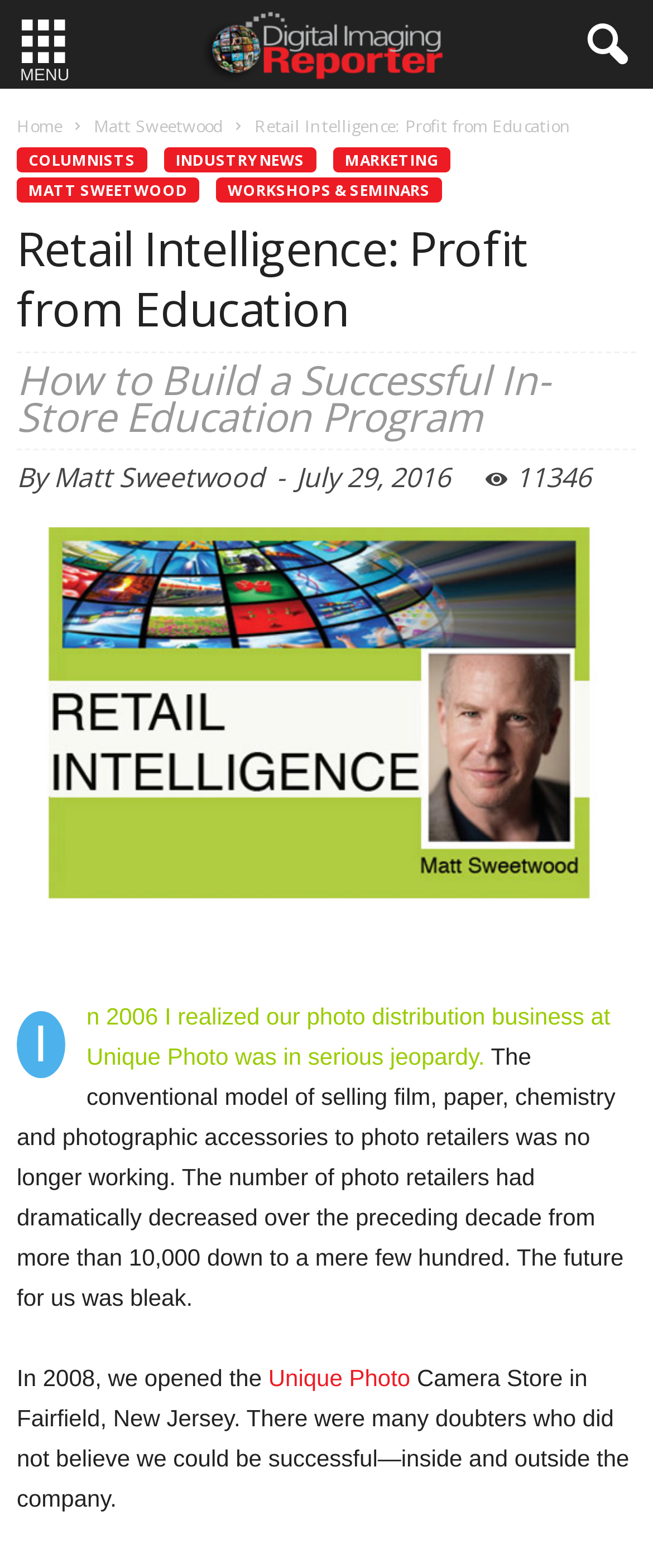What is the topic of the article?
From the image, respond using a single word or phrase.

Building a Successful In-Store Education Program